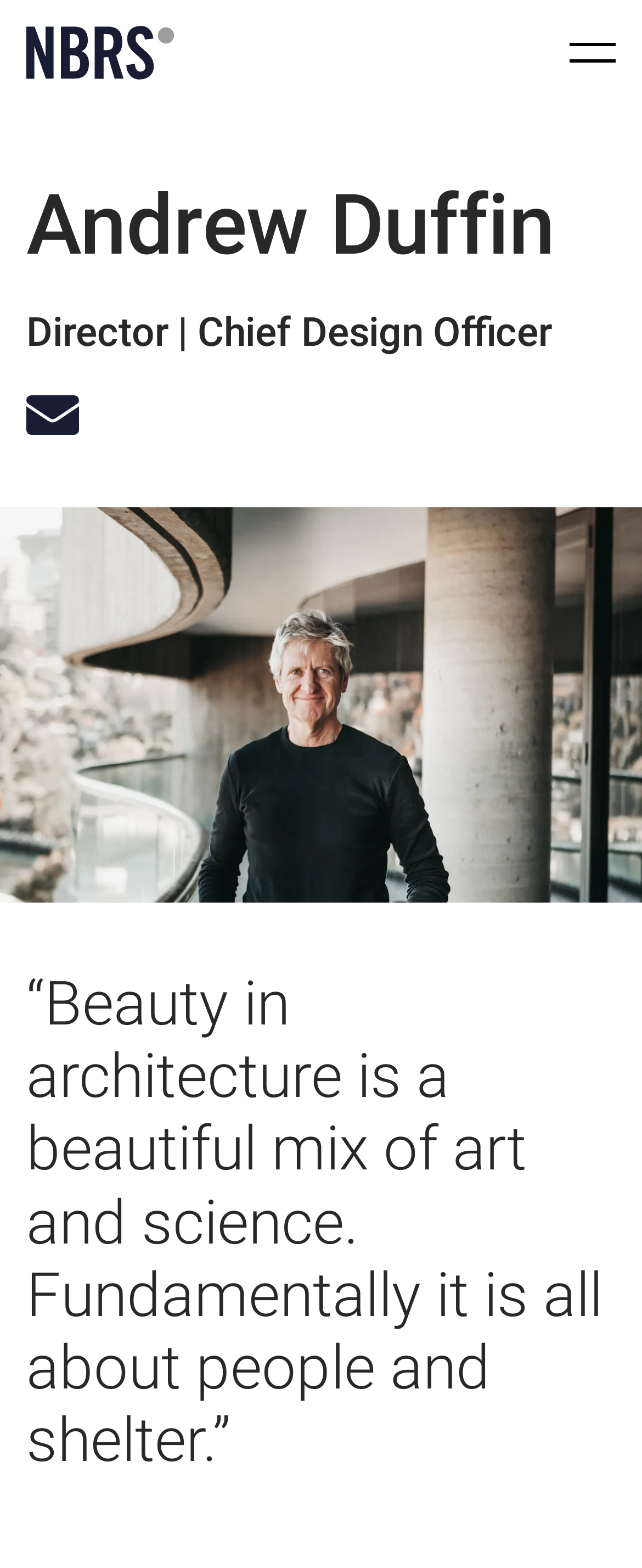What is the contact information provided for Andrew Duffin?
Based on the image, give a one-word or short phrase answer.

email